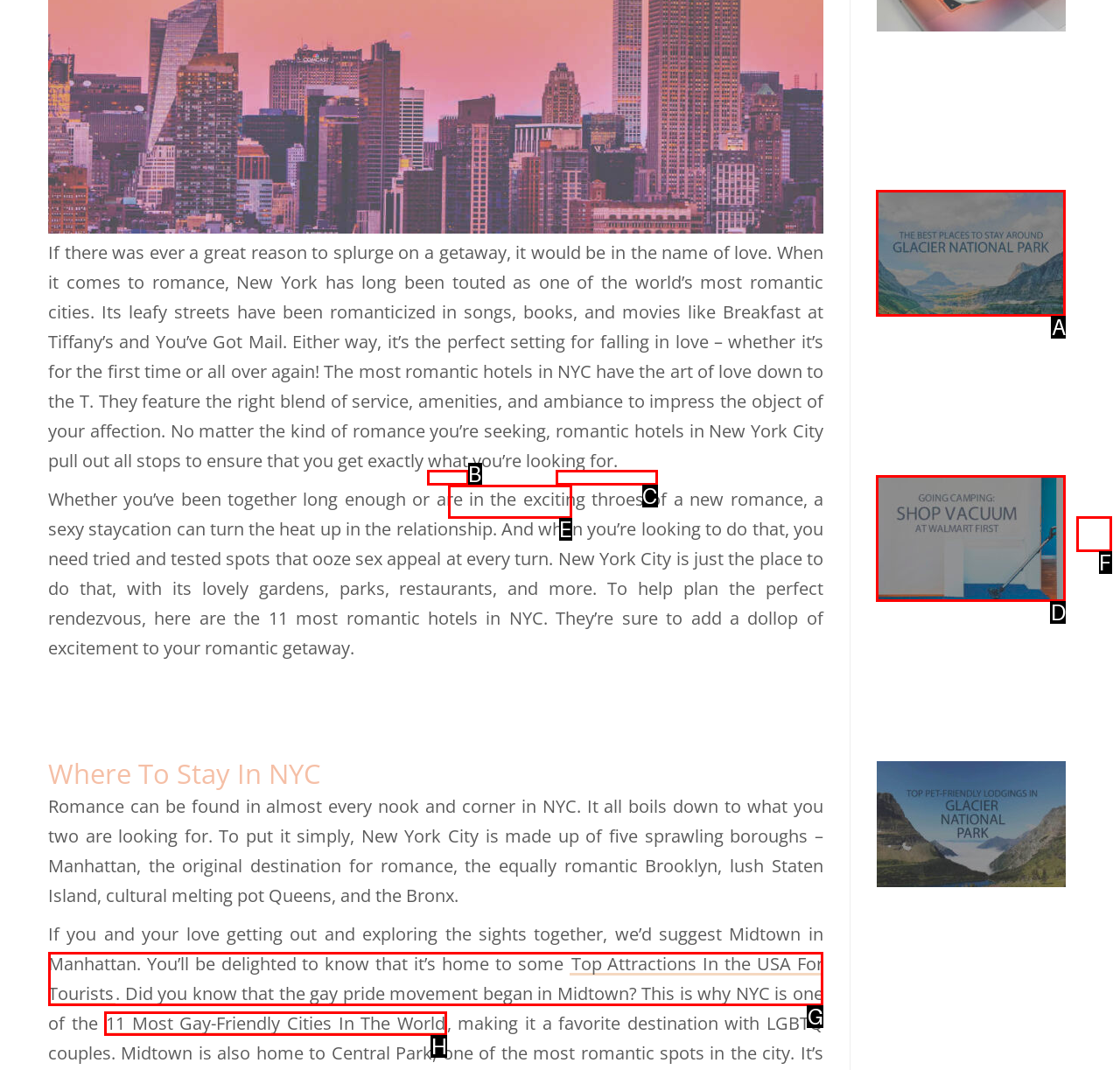Select the HTML element that best fits the description: Pitch a Story
Respond with the letter of the correct option from the choices given.

None